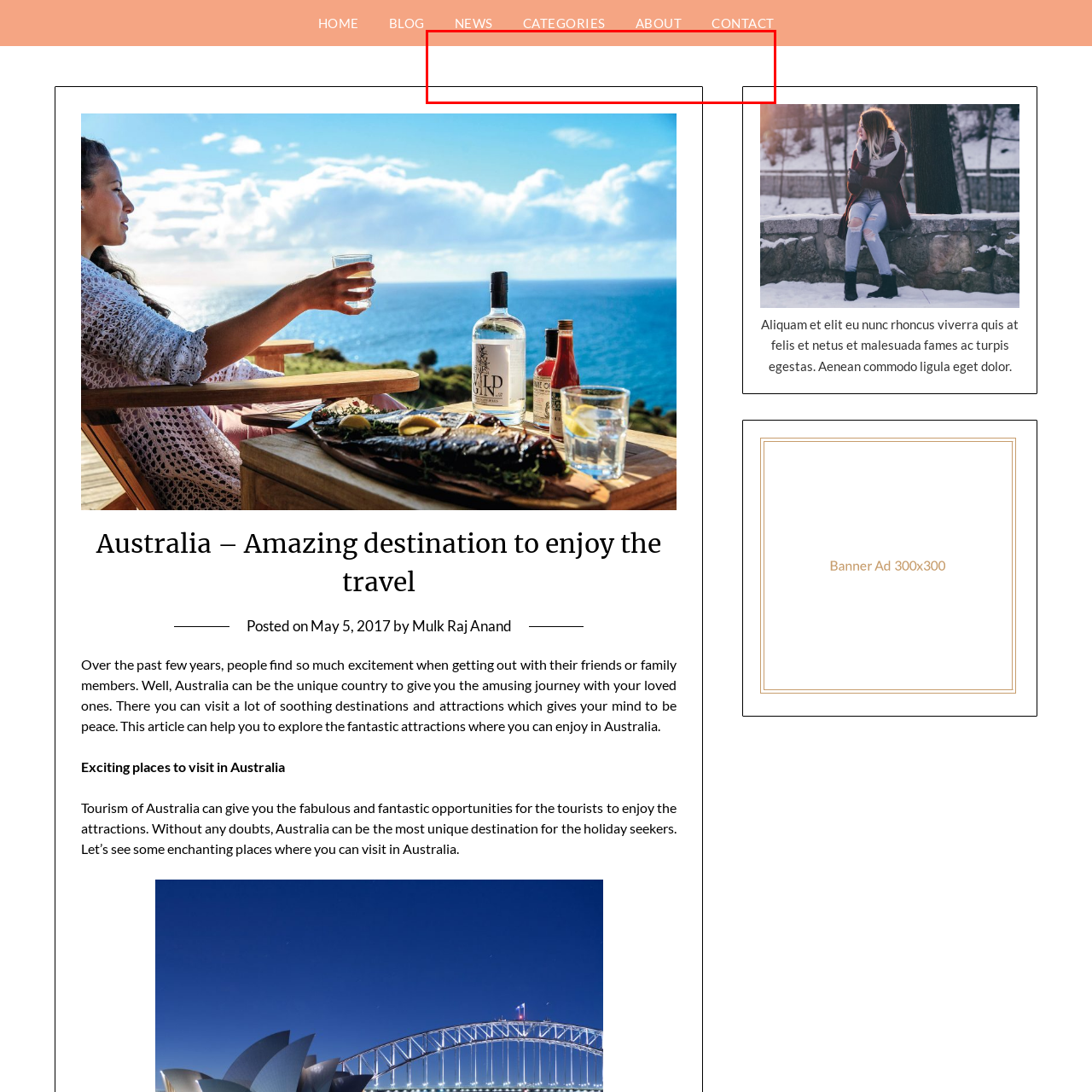Generate a comprehensive caption for the image section marked by the red box.

The image associated with the title "Shelterislandsailing" likely portrays stunning views or experiences related to travel in Australia, capturing the essence of this captivating destination. The article accompanying the image emphasizes Australia's unique attractions that promise an exciting journey filled with memorable moments alongside friends and family. It invites readers to explore enchanting places and highlights the tranquility and beauty that Australia offers to tourists seeking peaceful yet thrilling adventures. This combination of stunning imagery and enticing text showcases Australia as an ideal choice for holidaymakers looking to immerse themselves in its vibrant culture and breathtaking landscapes.